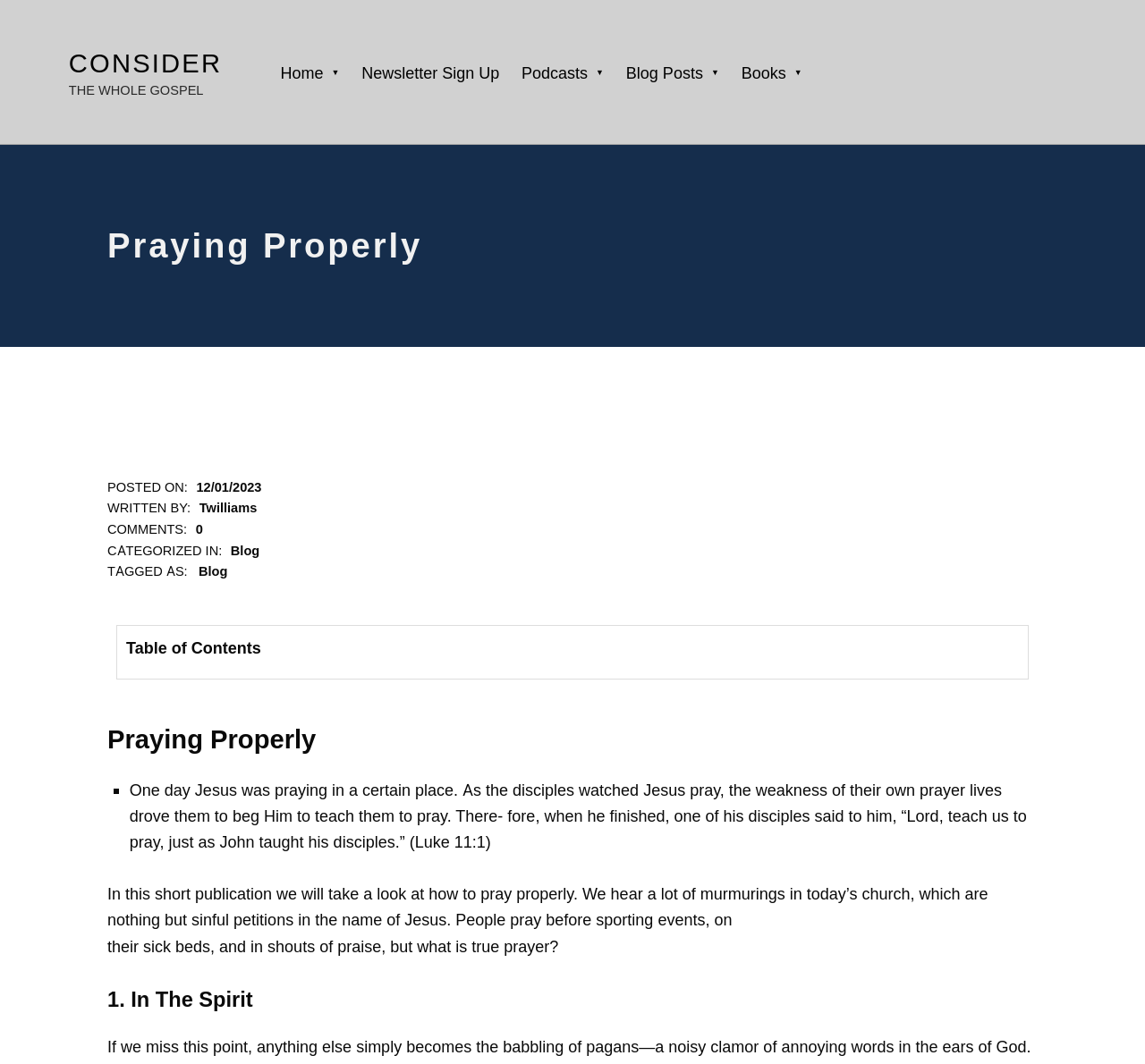Please give a one-word or short phrase response to the following question: 
What is the date of the blog post?

12/01/2023